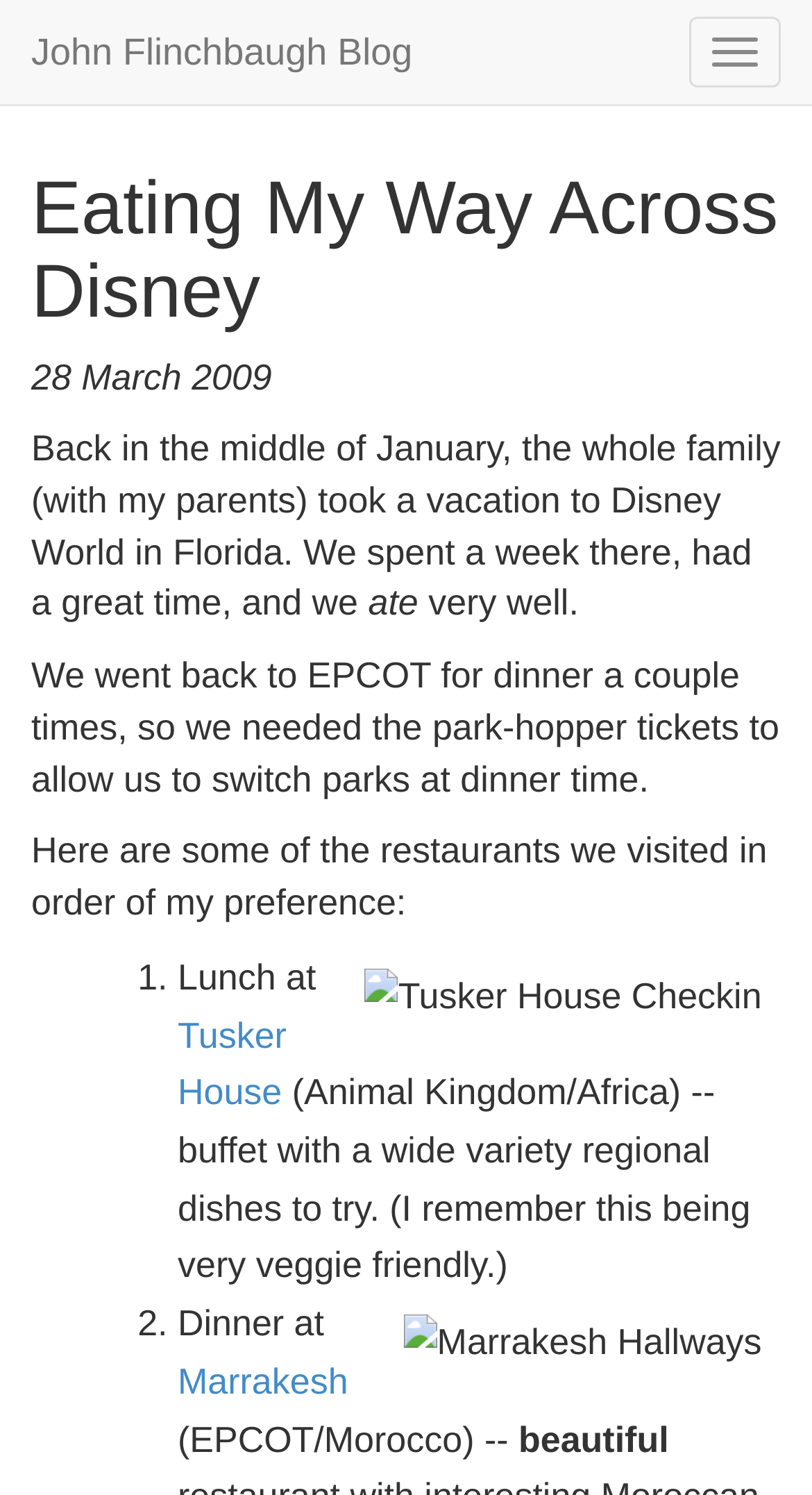Determine the bounding box coordinates of the UI element described by: "John Flinchbaugh Blog".

[0.0, 0.0, 0.547, 0.07]